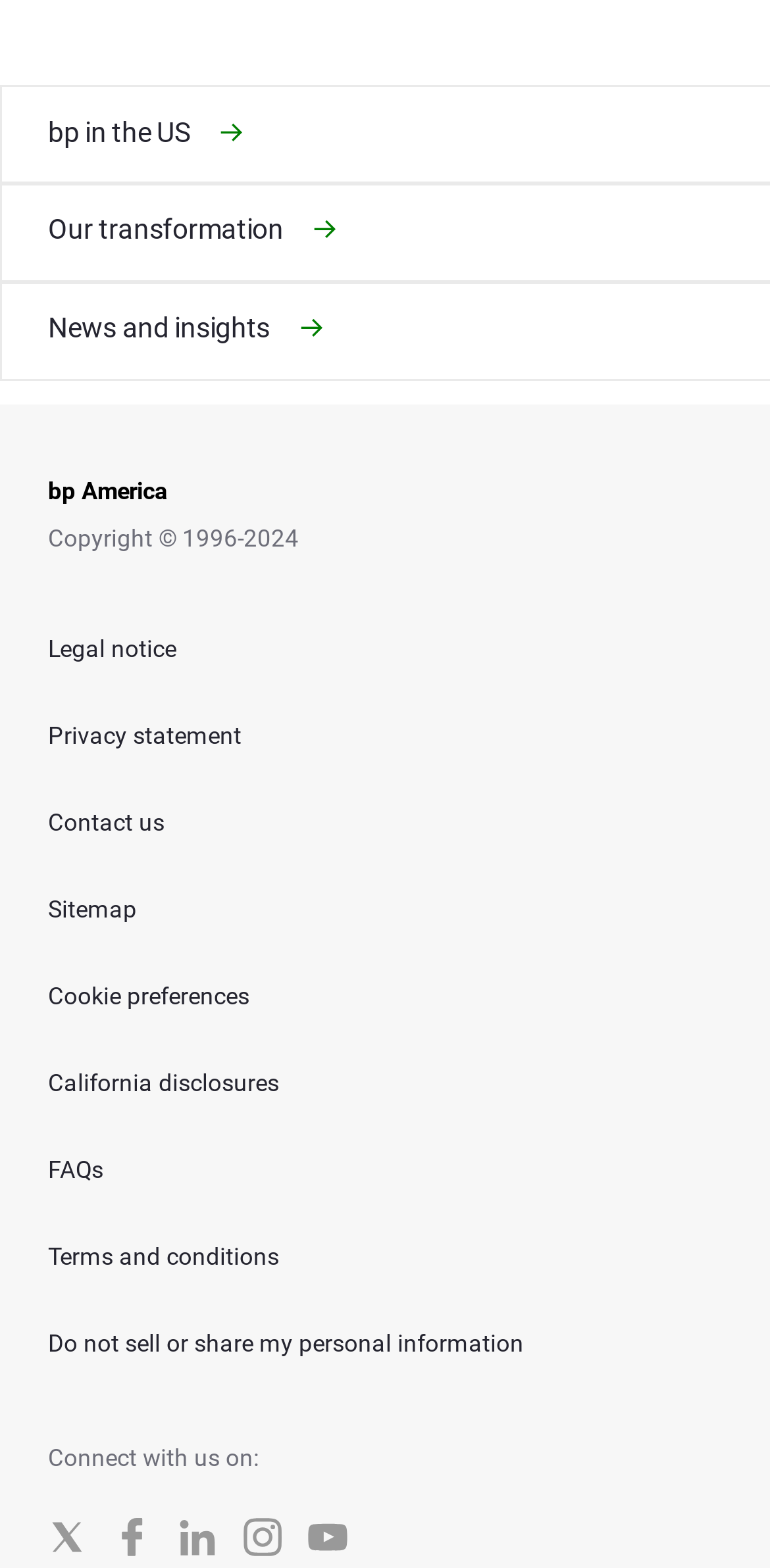What is the purpose of the links at the bottom of the page?
Using the image, answer in one word or phrase.

Legal and informational purposes